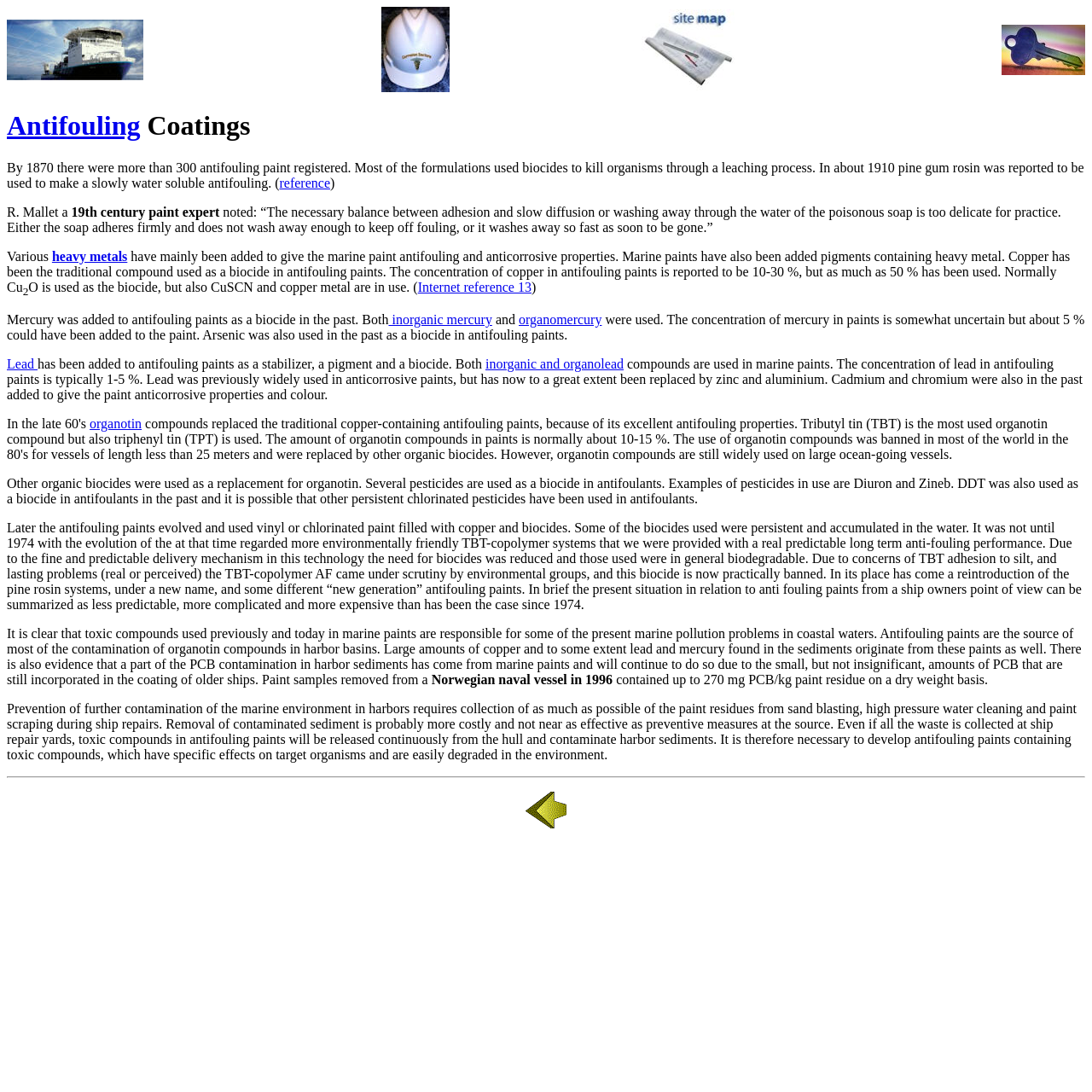Identify the bounding box for the UI element that is described as follows: "Jelisaveta Nacic".

None